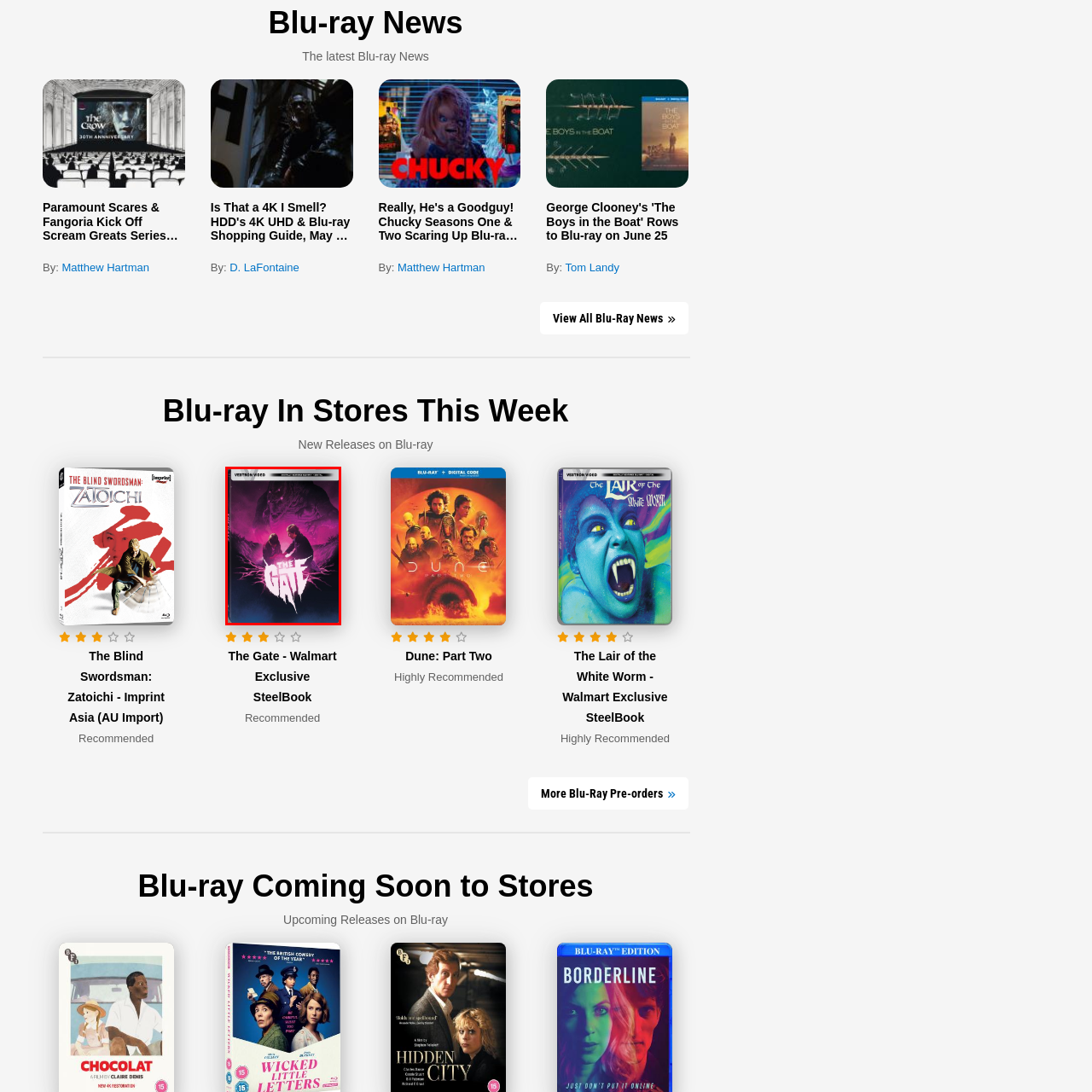Thoroughly describe the scene captured inside the red-bordered section of the image.

The image showcases the Blu-ray cover for "The Gate," featuring an eye-catching design that highlights the film's horror elements. Dominated by a striking pink and purple color scheme, the cover depicts two children positioned in the foreground, seemingly engaged in a tense encounter with an unseen malevolent force looming behind them. This ominous figure, hinted at in the background, adds to the eerie atmosphere of the artwork. The title "THE GATE" is prominently displayed in bold white letters, further emphasizing the film’s identity. This special edition is marked as a Walmart Exclusive SteelBook, suggesting premium packaging and collectibility for fans of classic horror cinema.